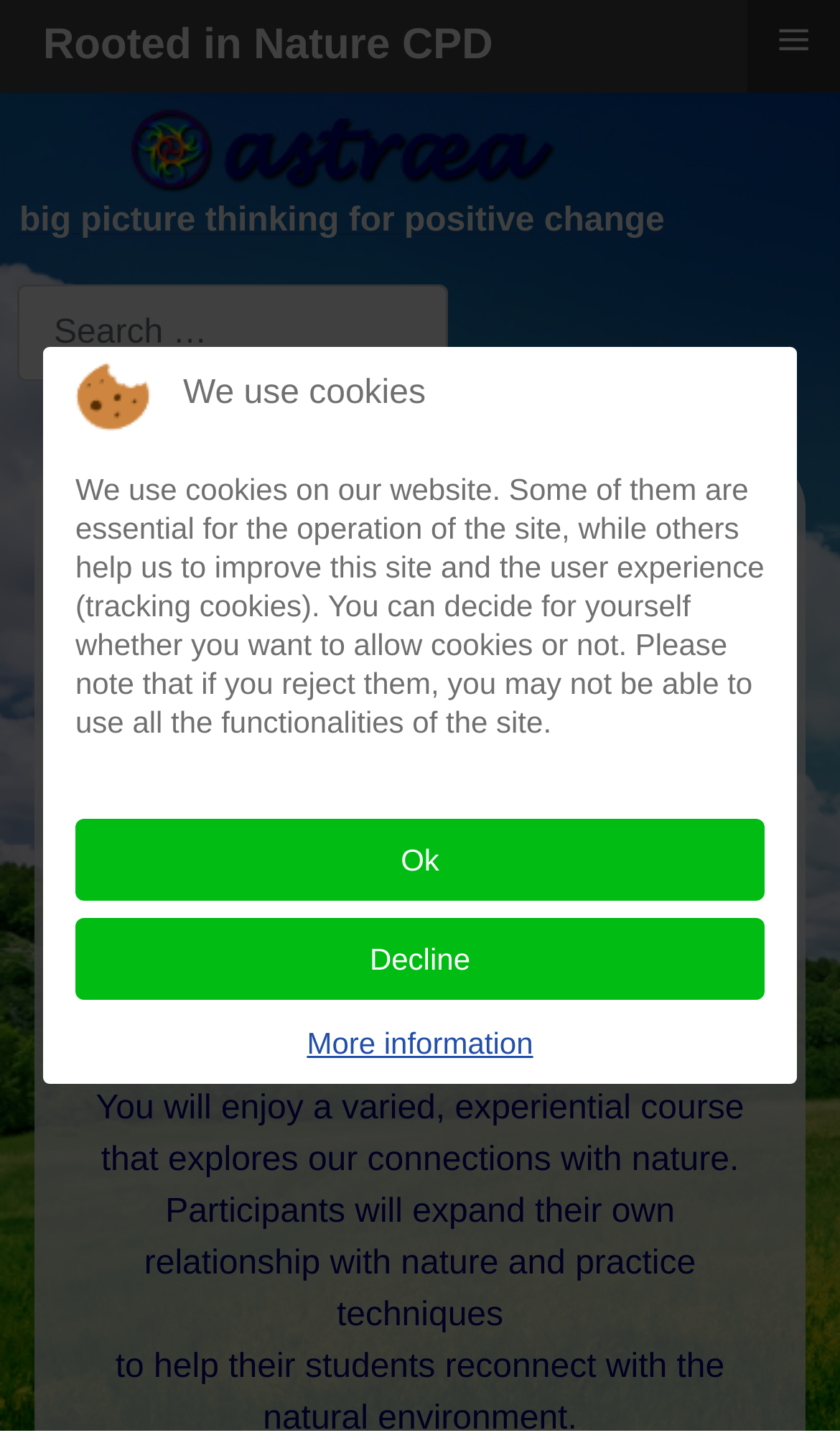What is the logo of the website?
Using the image, respond with a single word or phrase.

big picture thinking